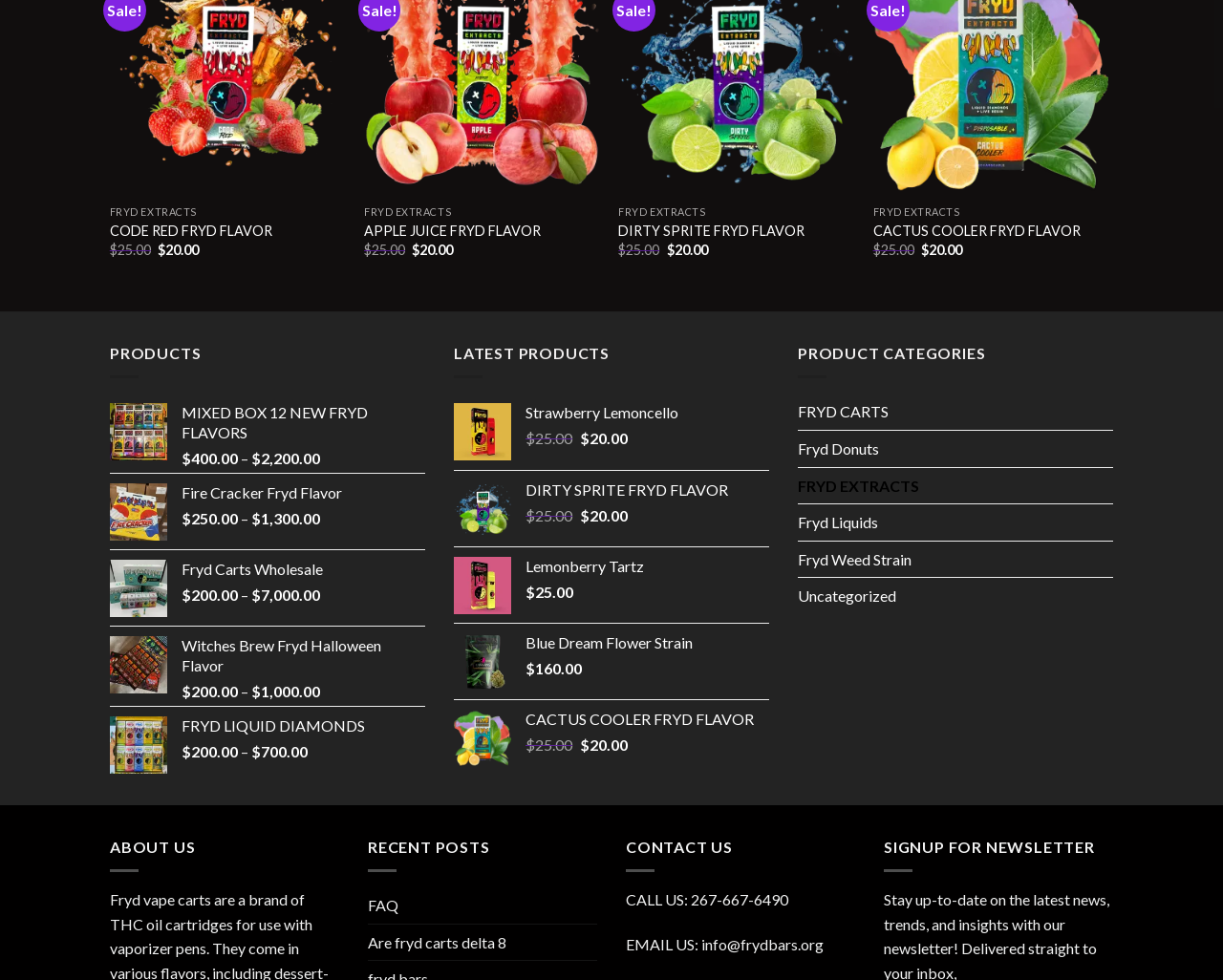Please locate the bounding box coordinates of the region I need to click to follow this instruction: "Learn more about Witches Brew Fryd Halloween Flavor".

[0.148, 0.649, 0.348, 0.69]